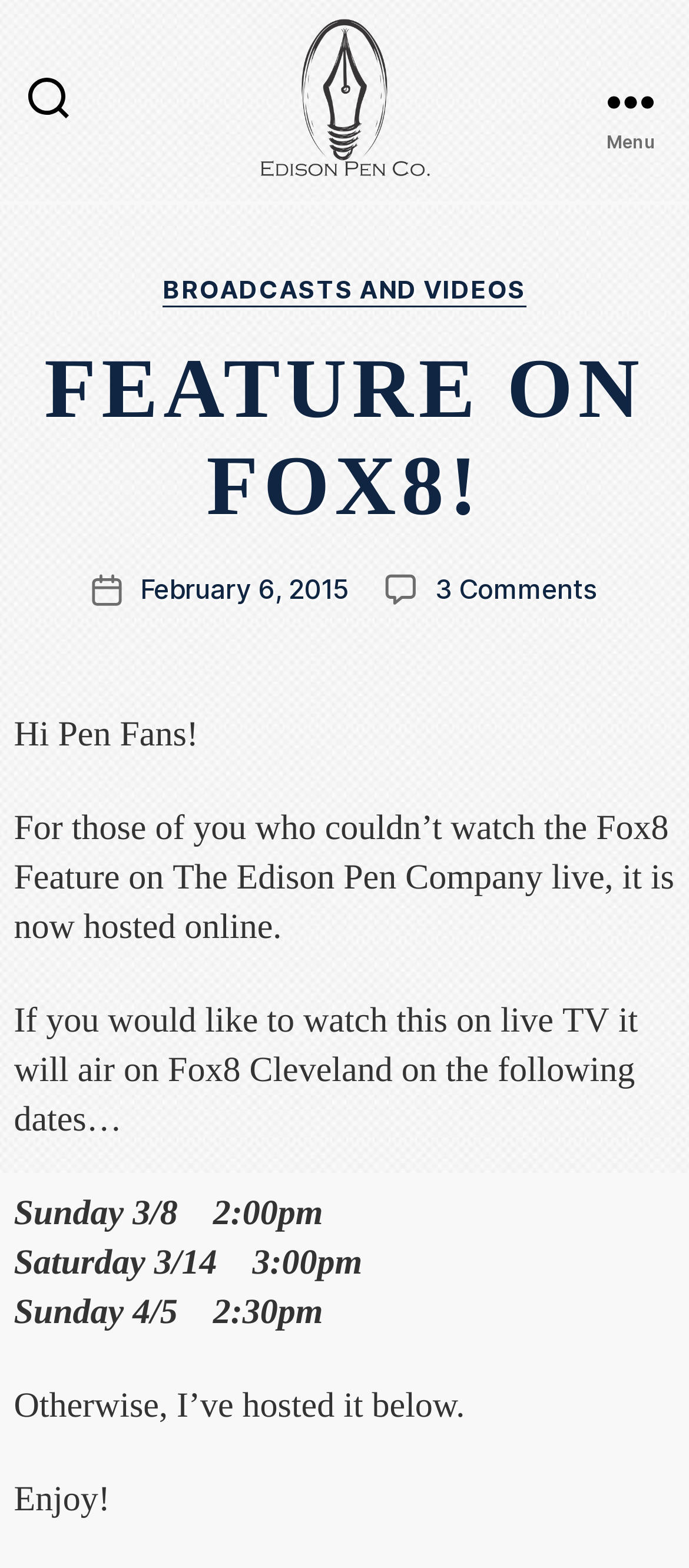Locate the primary headline on the webpage and provide its text.

FEATURE ON FOX8!